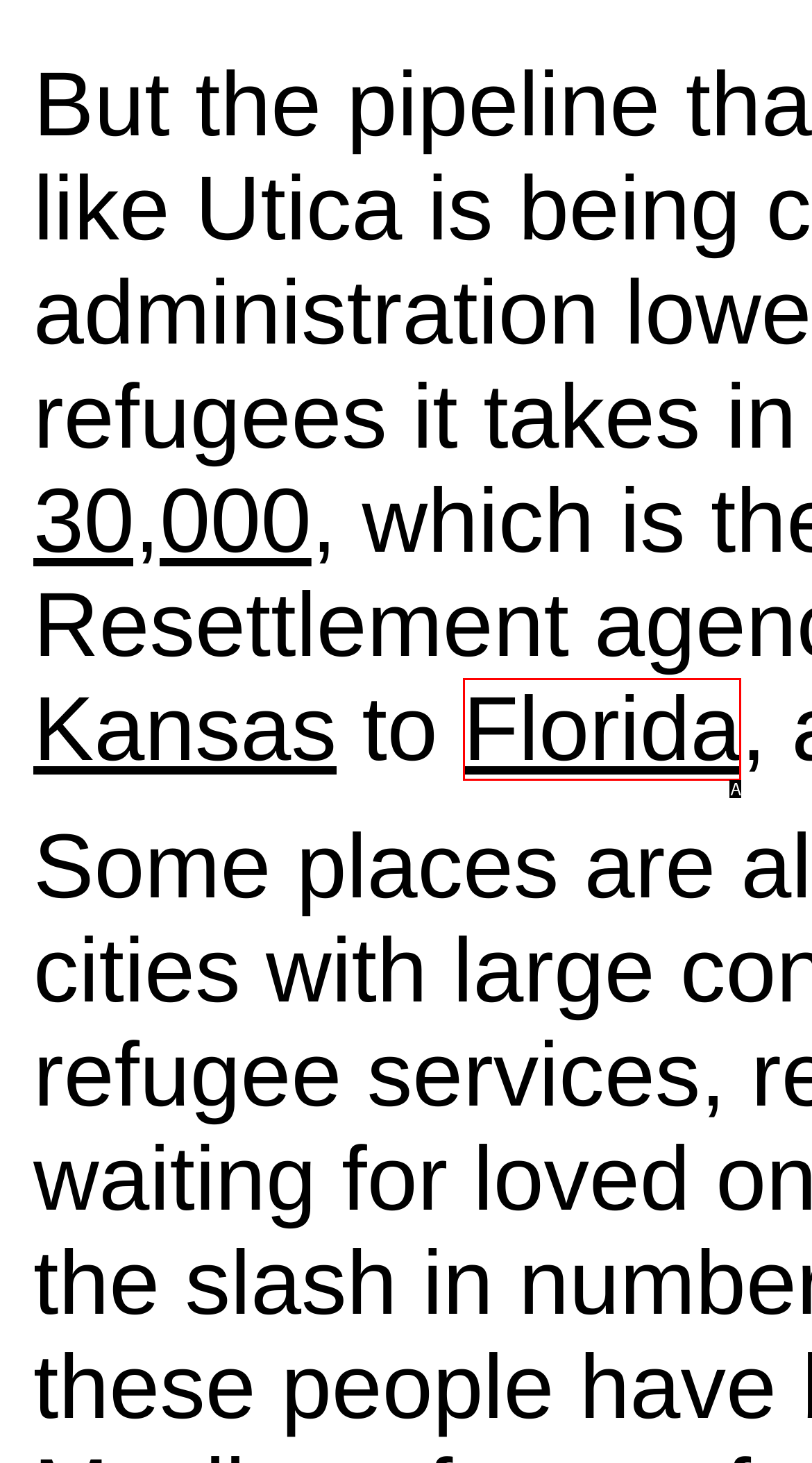Based on the description: Florida, select the HTML element that best fits. Reply with the letter of the correct choice from the options given.

A